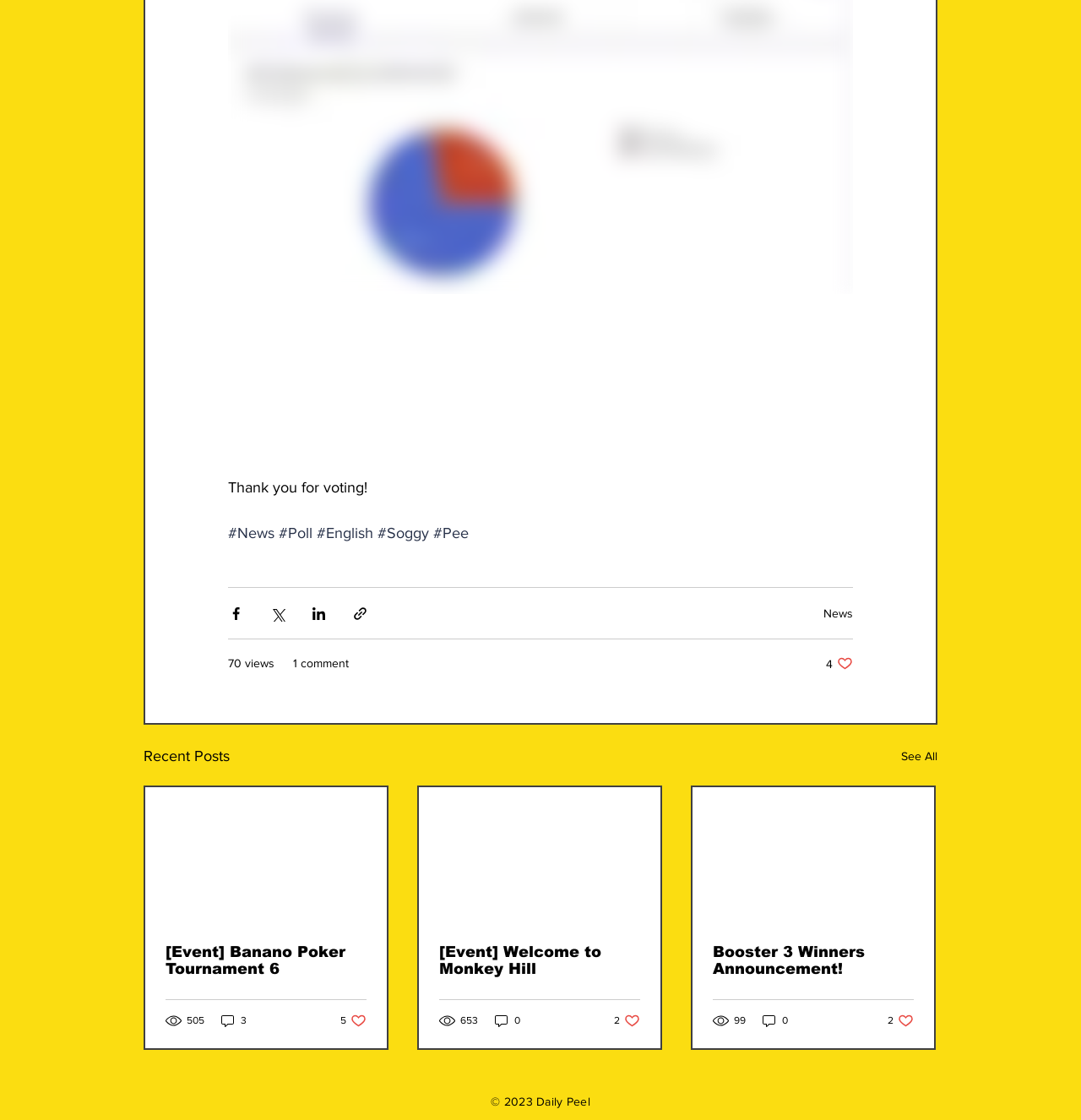Find the bounding box coordinates of the area that needs to be clicked in order to achieve the following instruction: "Click on the '5 likes. Post not marked as liked' button". The coordinates should be specified as four float numbers between 0 and 1, i.e., [left, top, right, bottom].

[0.315, 0.904, 0.339, 0.918]